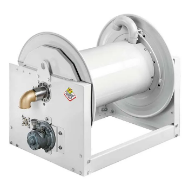What is the purpose of the labeling on the reel?
We need a detailed and meticulous answer to the question.

The purpose of the labeling on the reel can be inferred by analyzing the caption, which mentions that 'key safety features are highlighted with appropriate labeling, ensuring safe operation in various environments'. This suggests that the labeling is intended to provide important safety information and guidelines for users.